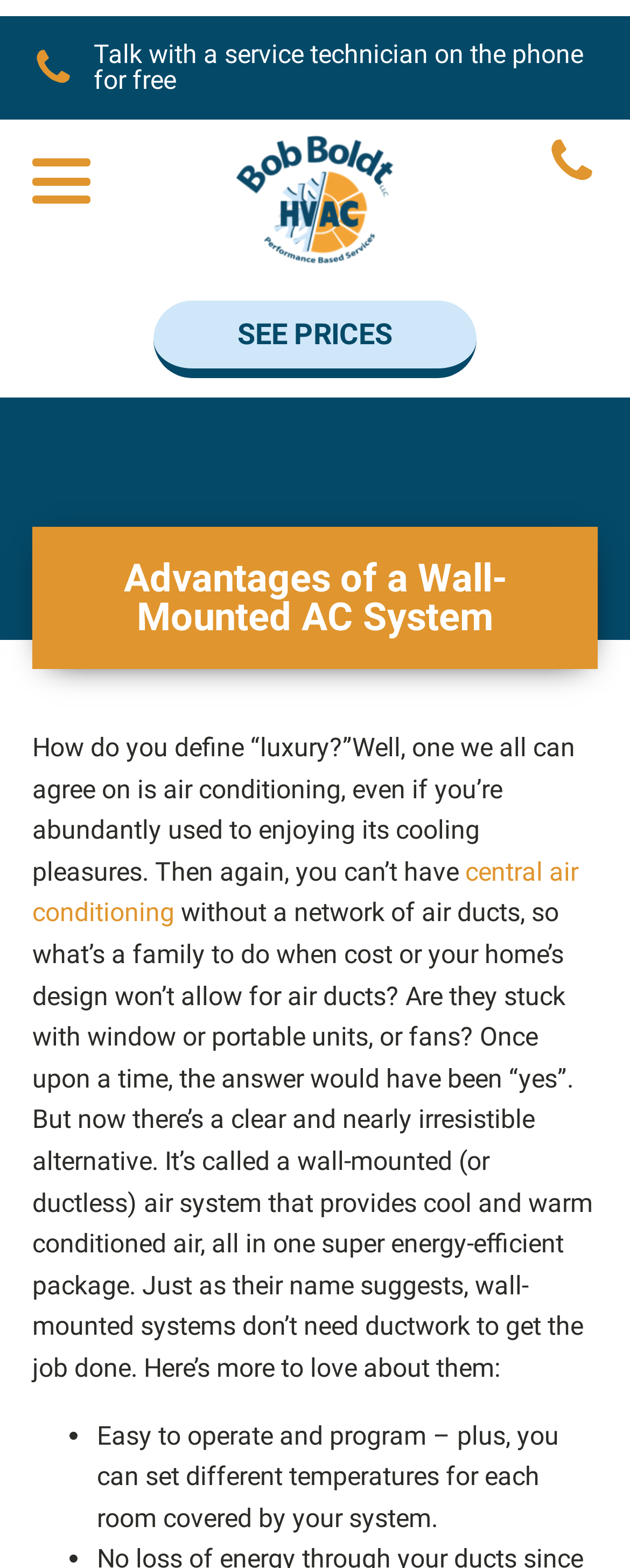From the element description: "central air conditioning", extract the bounding box coordinates of the UI element. The coordinates should be expressed as four float numbers between 0 and 1, in the order [left, top, right, bottom].

[0.051, 0.546, 0.918, 0.592]